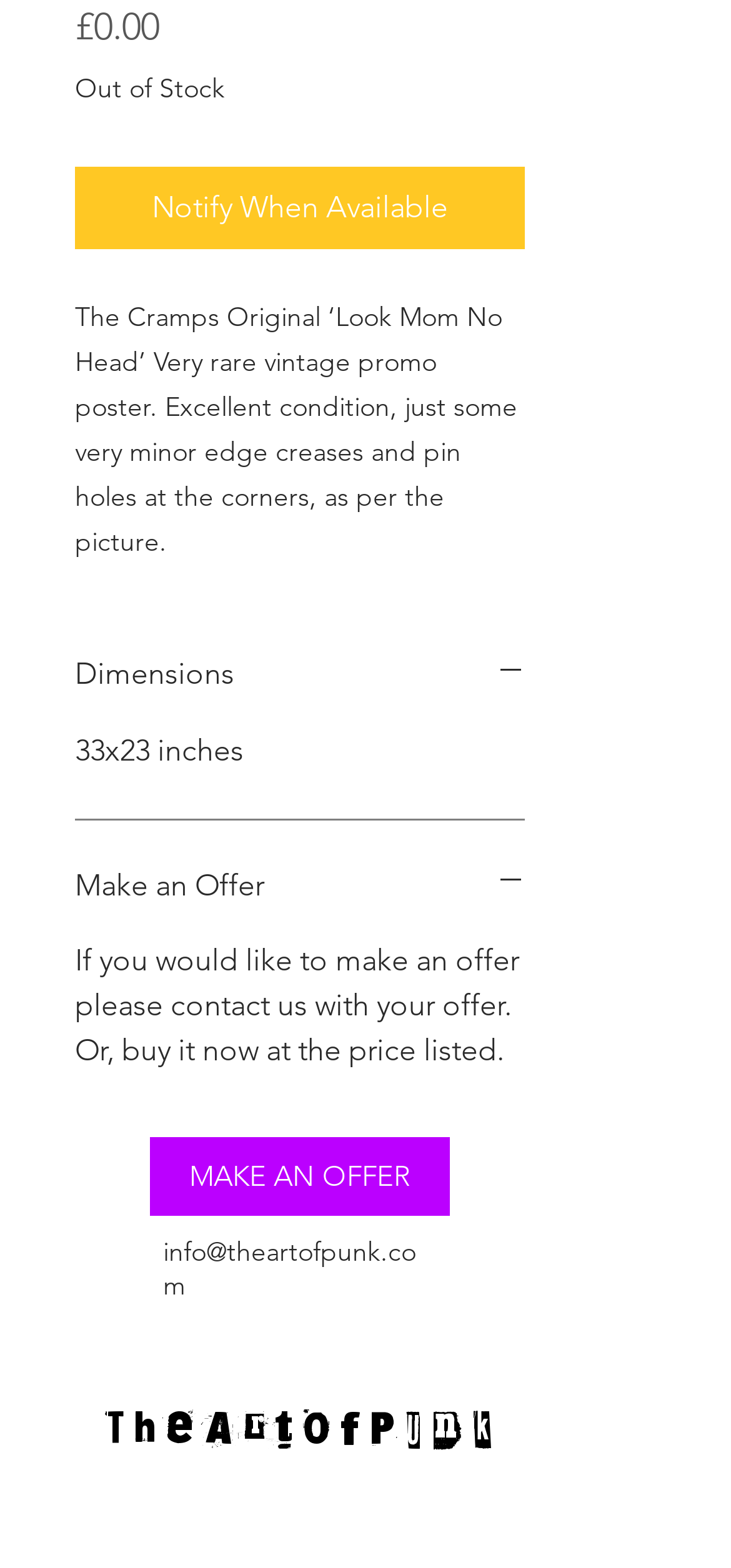What are the dimensions of the poster?
Please use the image to deliver a detailed and complete answer.

The dimensions of the poster are 33x23 inches, which is indicated by the StaticText element with the text '33x23 inches' below the 'Dimensions' button.